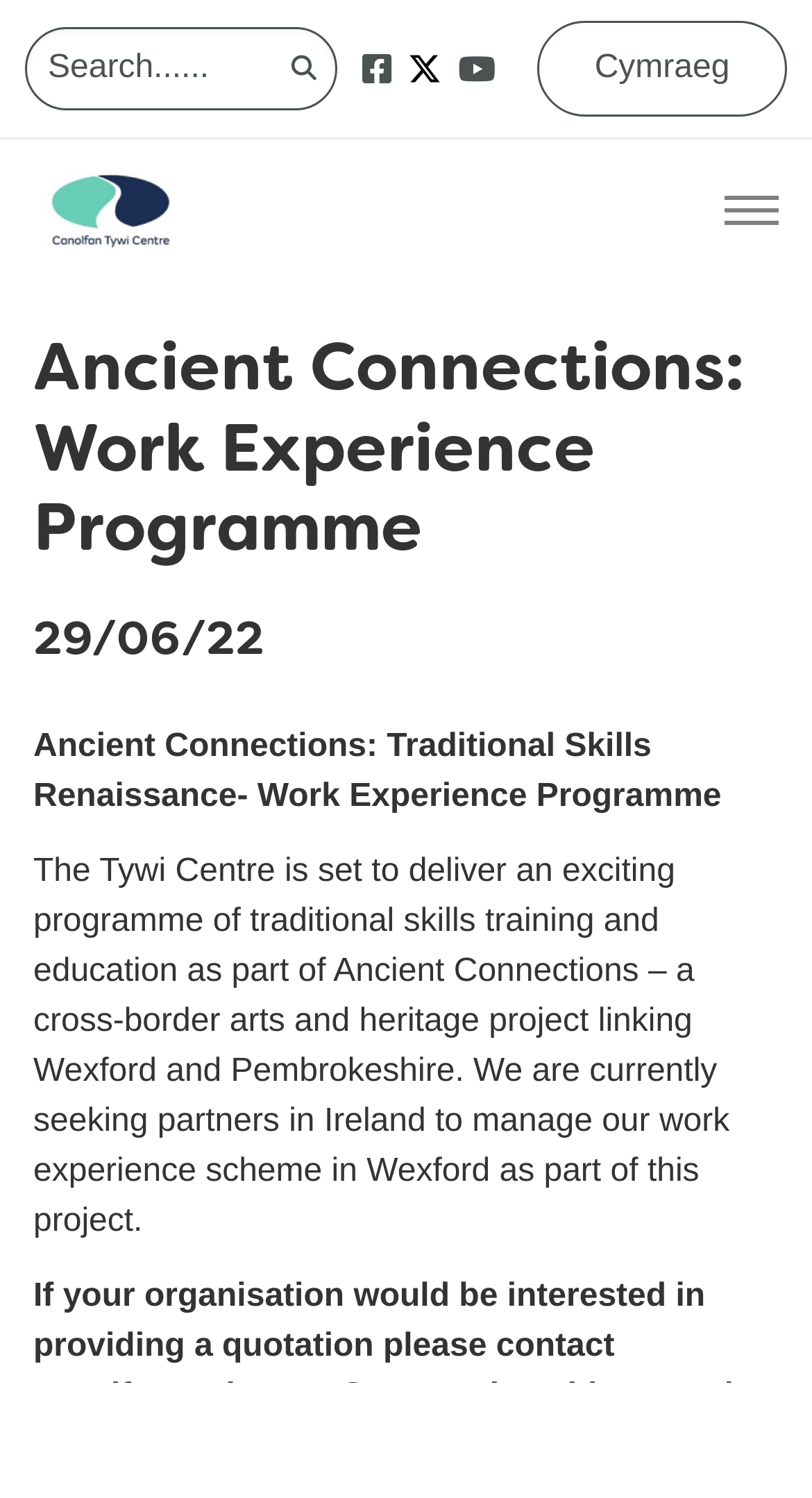What type of programme is the Tywi Centre delivering?
Provide an in-depth and detailed answer to the question.

I found the answer by reading the StaticText element that describes the programme delivered by the Tywi Centre, which mentions traditional skills training and education.